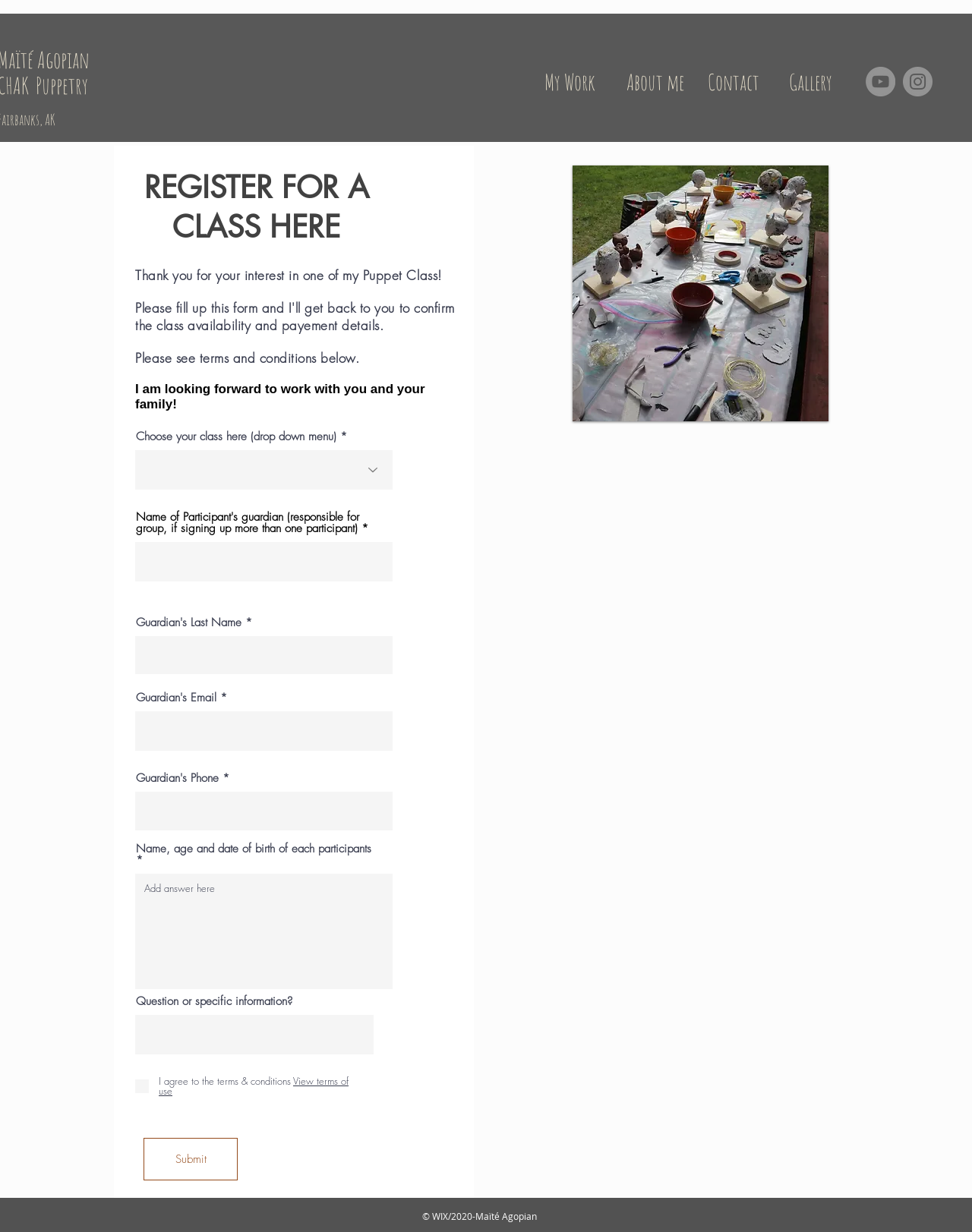Provide a thorough description of the webpage you see.

This webpage is a sign-up page for a puppet class, titled "CHAK Puppetry". At the top, there is a navigation menu with links to "My Work", "About me", "Contact", and "Gallery". To the right of the navigation menu, there is a social bar with links to YouTube and Instagram, each accompanied by an icon.

Below the navigation menu, there is a main section that takes up most of the page. Within this section, there is a slideshow region that occupies the left half of the page. The slideshow region contains a heading that reads "REGISTER FOR A CLASS HERE" in large font, followed by a paragraph of text that explains the sign-up process and terms and conditions.

Below the heading and paragraph, there is a form to fill out, which includes a dropdown menu to choose a class, several text boxes to input personal information, and a checkbox to agree to the terms and conditions. The form also includes a submit button at the bottom.

To the right of the slideshow region, there is an image of a working station, which appears to be a photo of a puppetry workspace. At the very bottom of the page, there is a copyright notice that reads "© WIX/2020-Maïté Agopian".